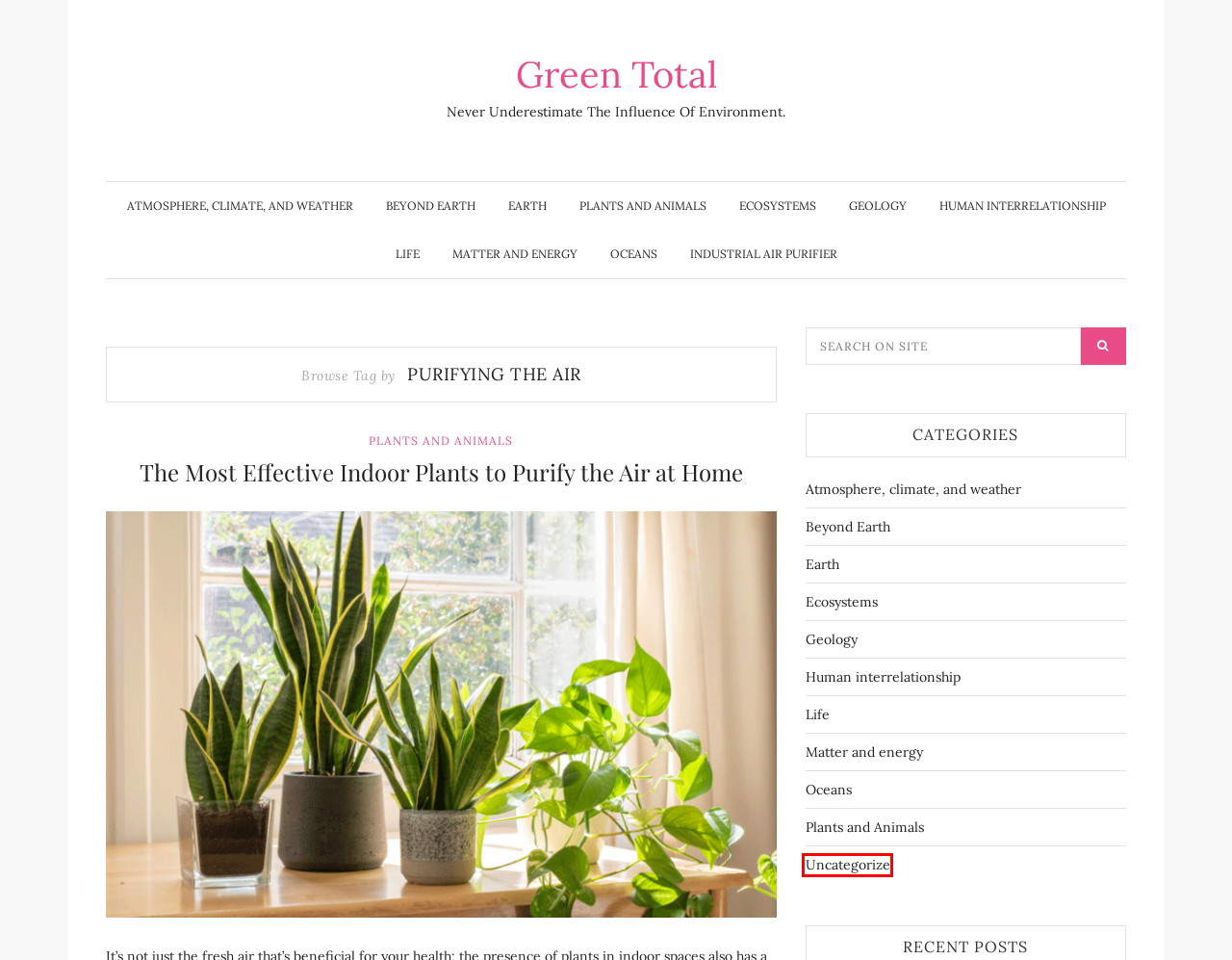Review the webpage screenshot and focus on the UI element within the red bounding box. Select the best-matching webpage description for the new webpage that follows after clicking the highlighted element. Here are the candidates:
A. Geology – Green Total
B. Life – Green Total
C. Green Total – Never Underestimate The Influence Of Environment.
D. Beyond Earth – Green Total
E. Ecosystems – Green Total
F. Oceans – Green Total
G. Plants and Animals – Green Total
H. Uncategorize – Green Total

H